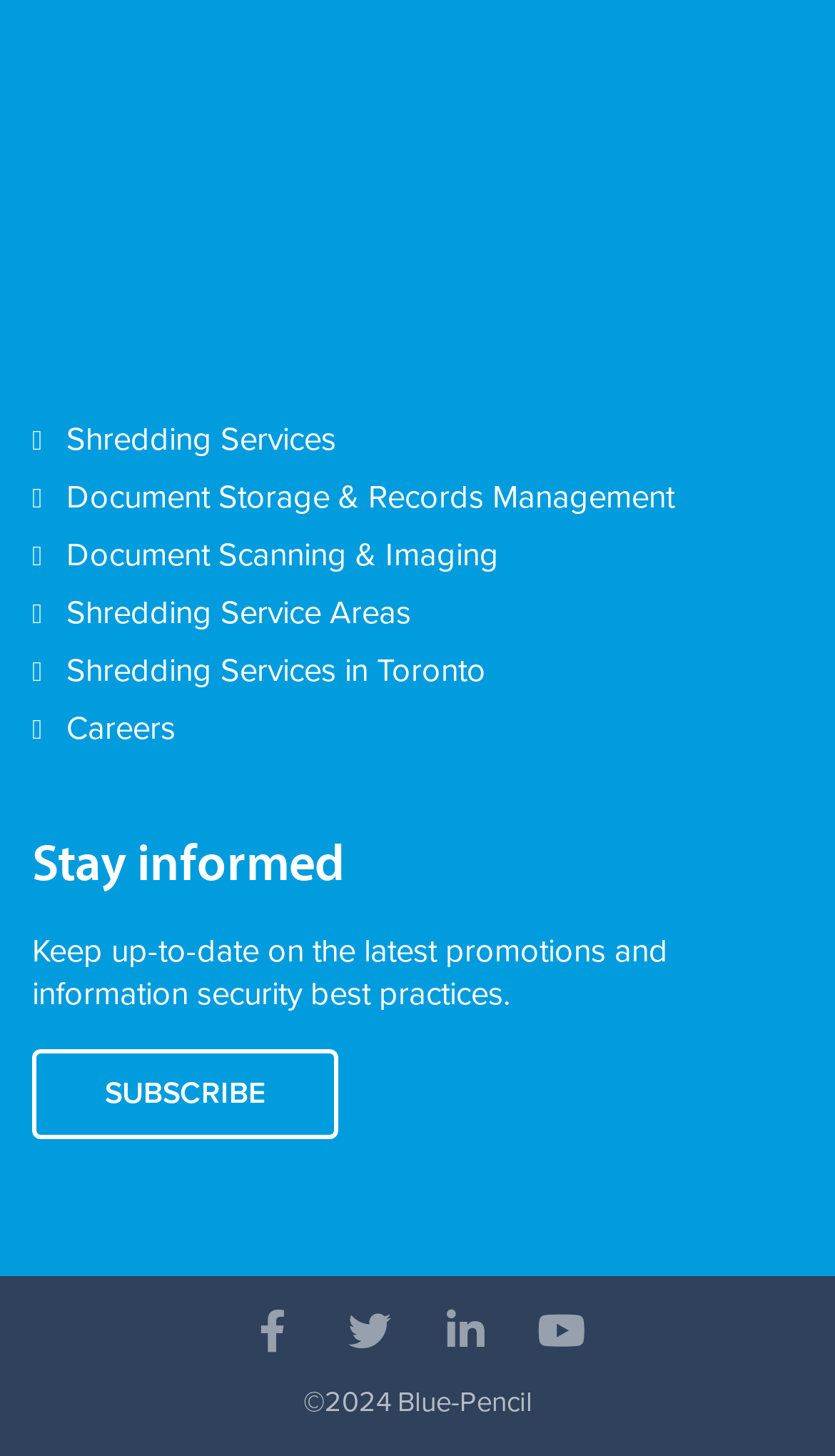Please locate the bounding box coordinates for the element that should be clicked to achieve the following instruction: "View the University Staff grievance procedures". Ensure the coordinates are given as four float numbers between 0 and 1, i.e., [left, top, right, bottom].

None